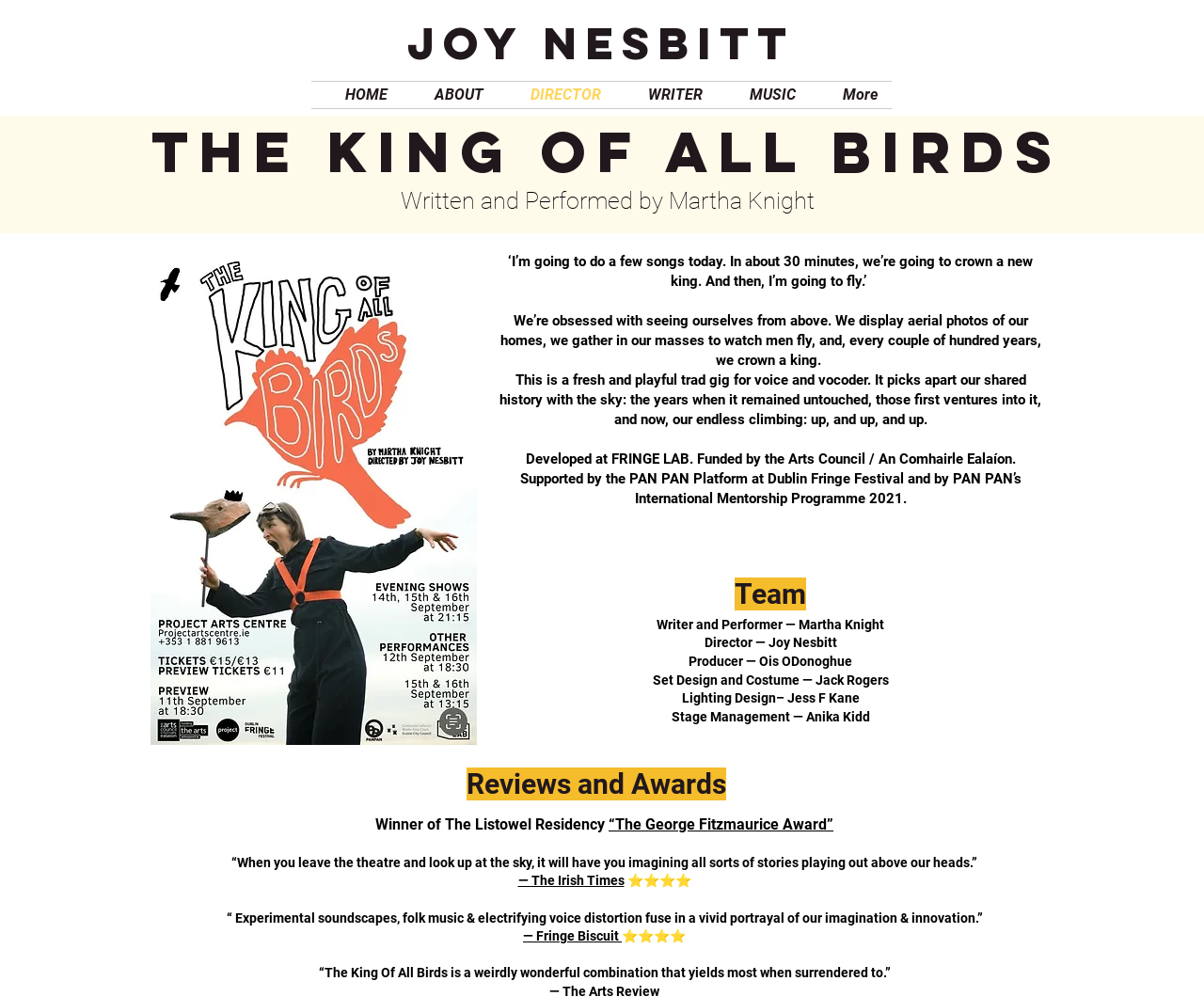Bounding box coordinates are specified in the format (top-left x, top-left y, bottom-right x, bottom-right y). All values are floating point numbers bounded between 0 and 1. Please provide the bounding box coordinate of the region this sentence describes: WRITER

[0.511, 0.082, 0.595, 0.108]